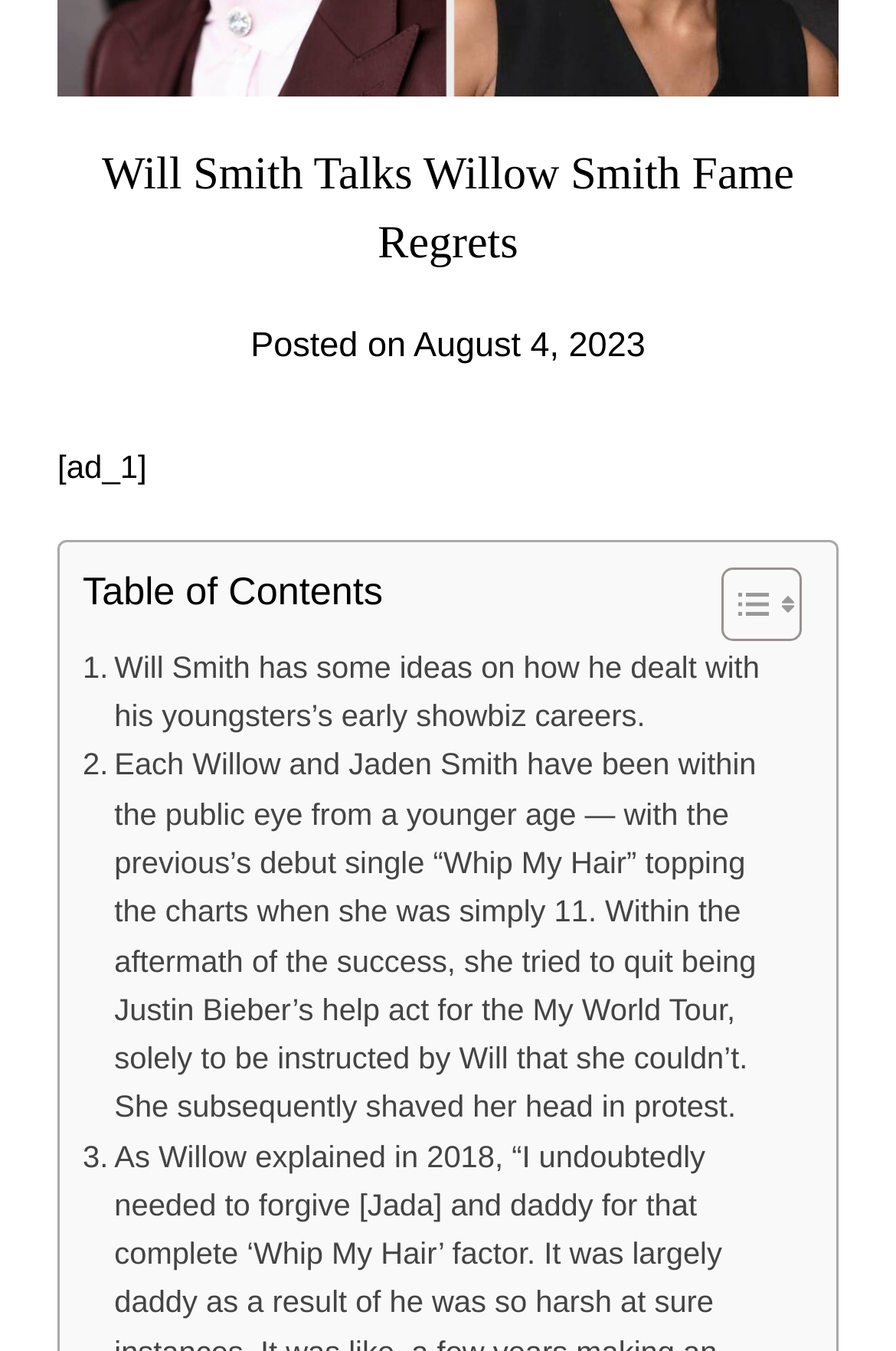Identify the bounding box coordinates for the UI element that matches this description: "Toggle".

[0.767, 0.418, 0.882, 0.476]